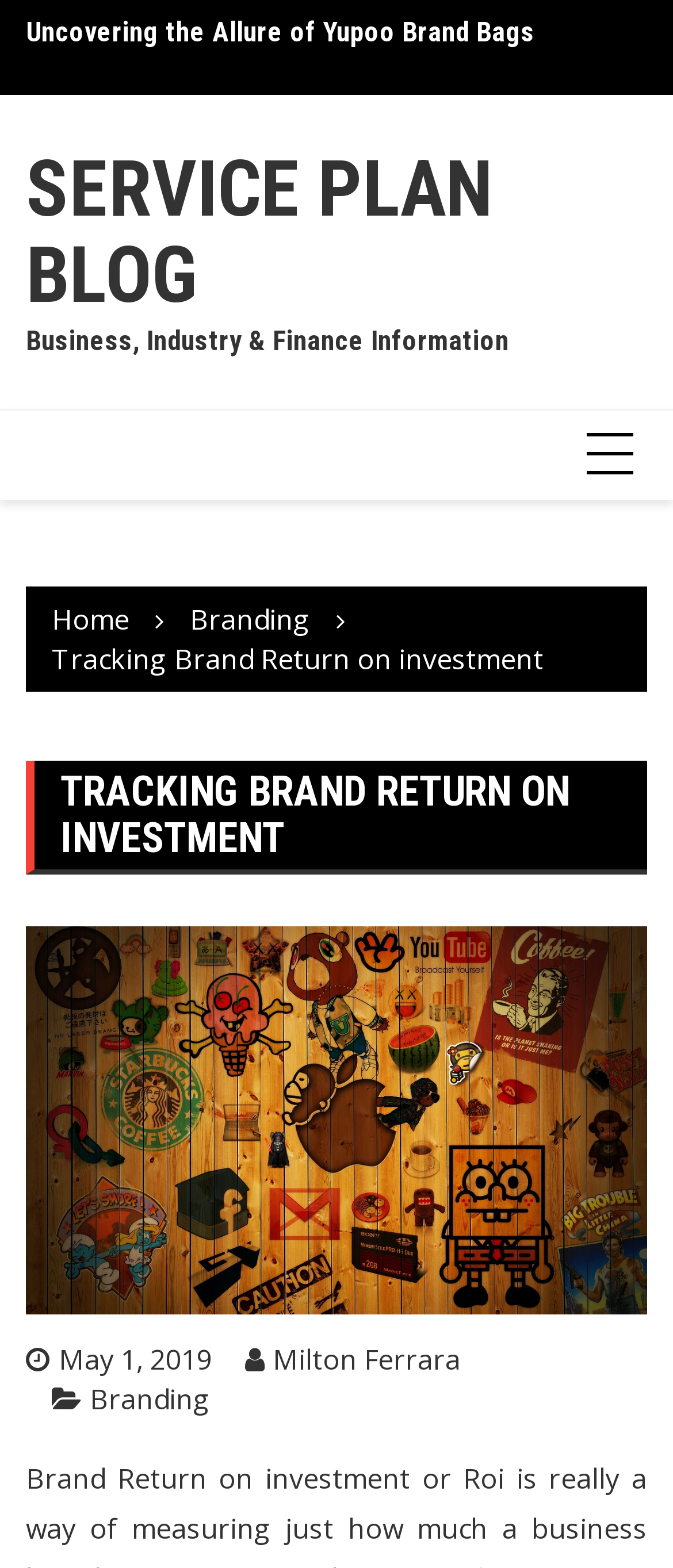Determine the bounding box coordinates for the area that needs to be clicked to fulfill this task: "View the 'Tracking Brand Return on investment' article". The coordinates must be given as four float numbers between 0 and 1, i.e., [left, top, right, bottom].

[0.077, 0.408, 0.808, 0.432]